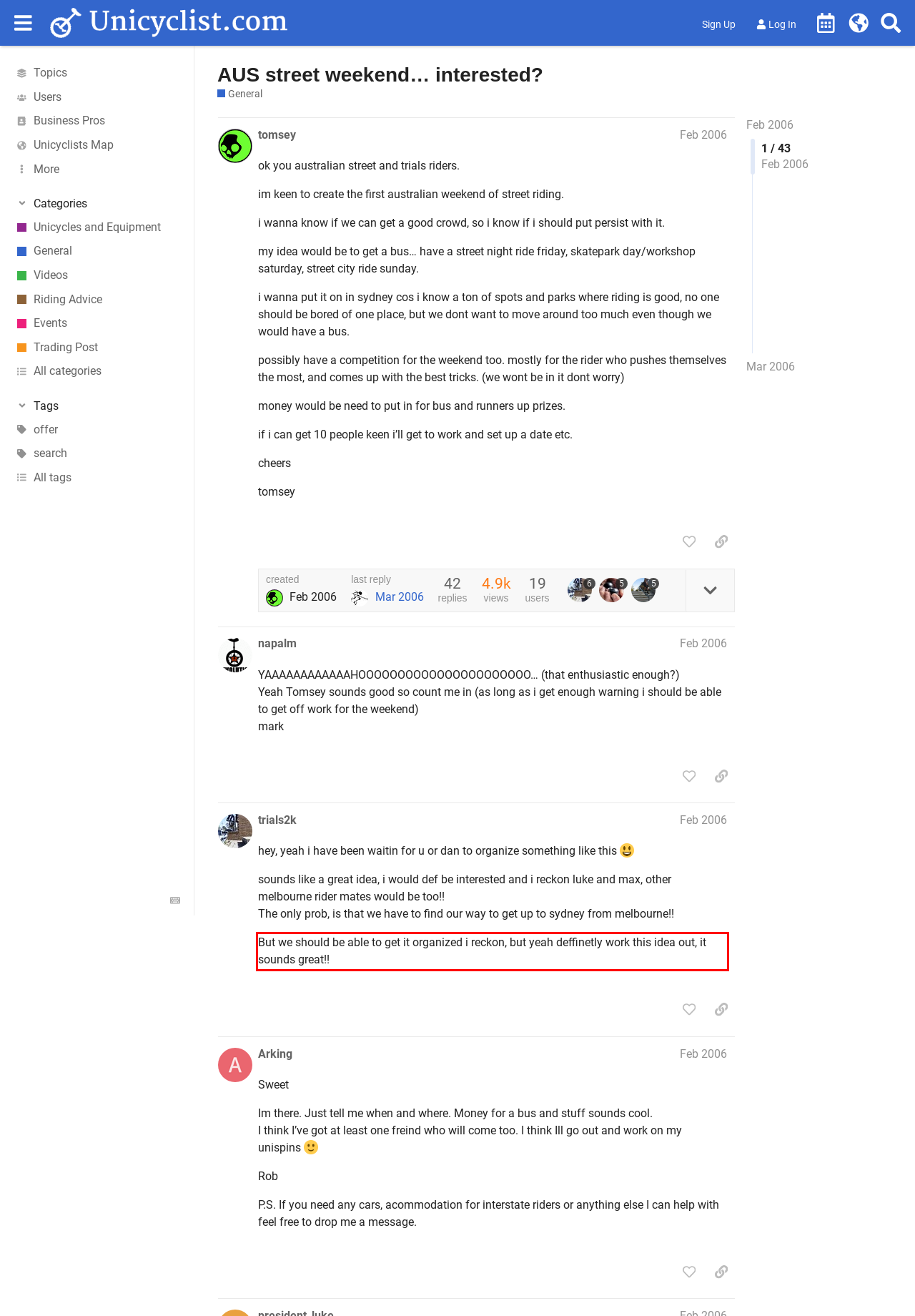You have a screenshot with a red rectangle around a UI element. Recognize and extract the text within this red bounding box using OCR.

But we should be able to get it organized i reckon, but yeah deffinetly work this idea out, it sounds great!!